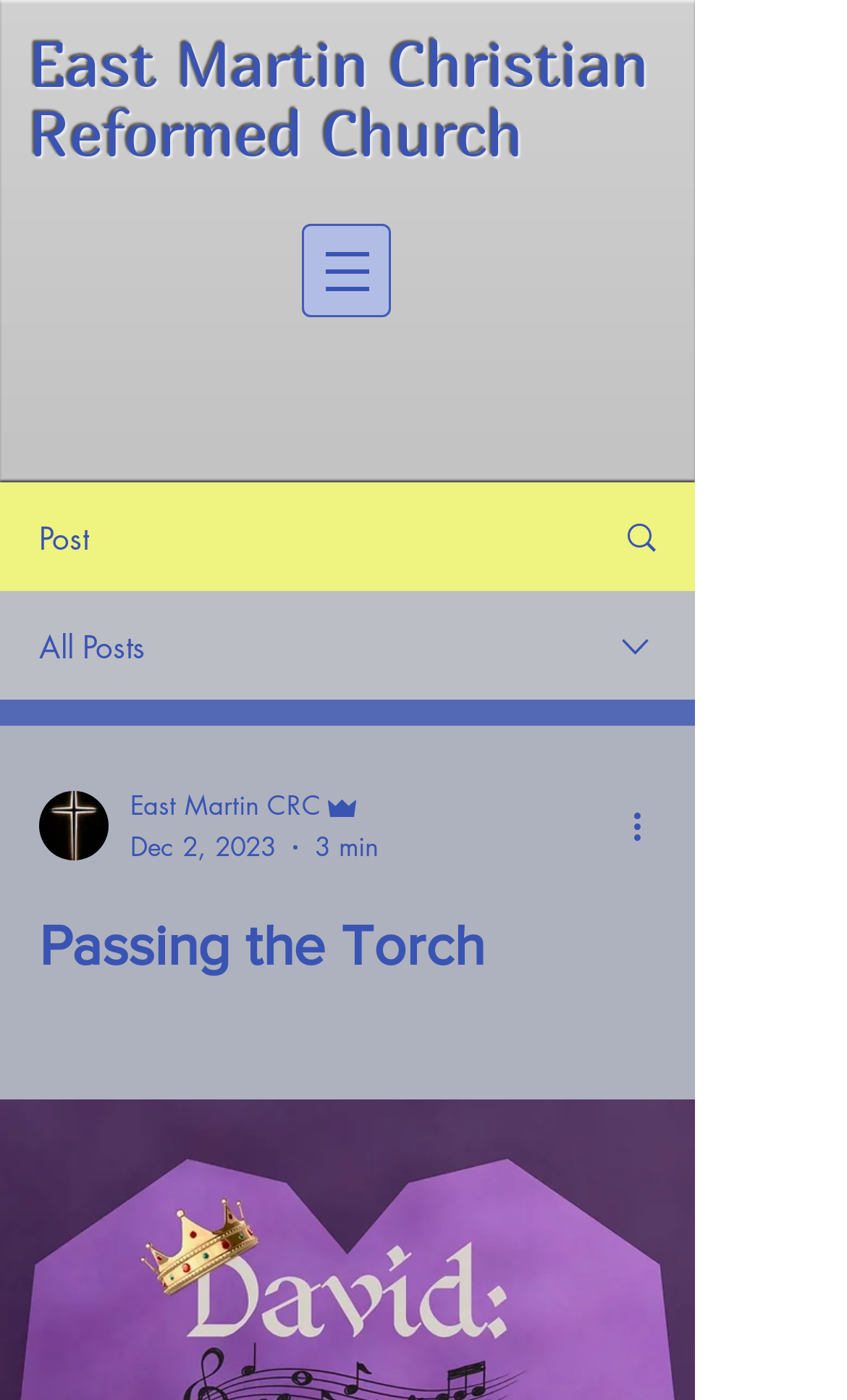Please specify the bounding box coordinates in the format (top-left x, top-left y, bottom-right x, bottom-right y), with values ranging from 0 to 1. Identify the bounding box for the UI component described as follows: Search

[0.695, 0.346, 0.818, 0.421]